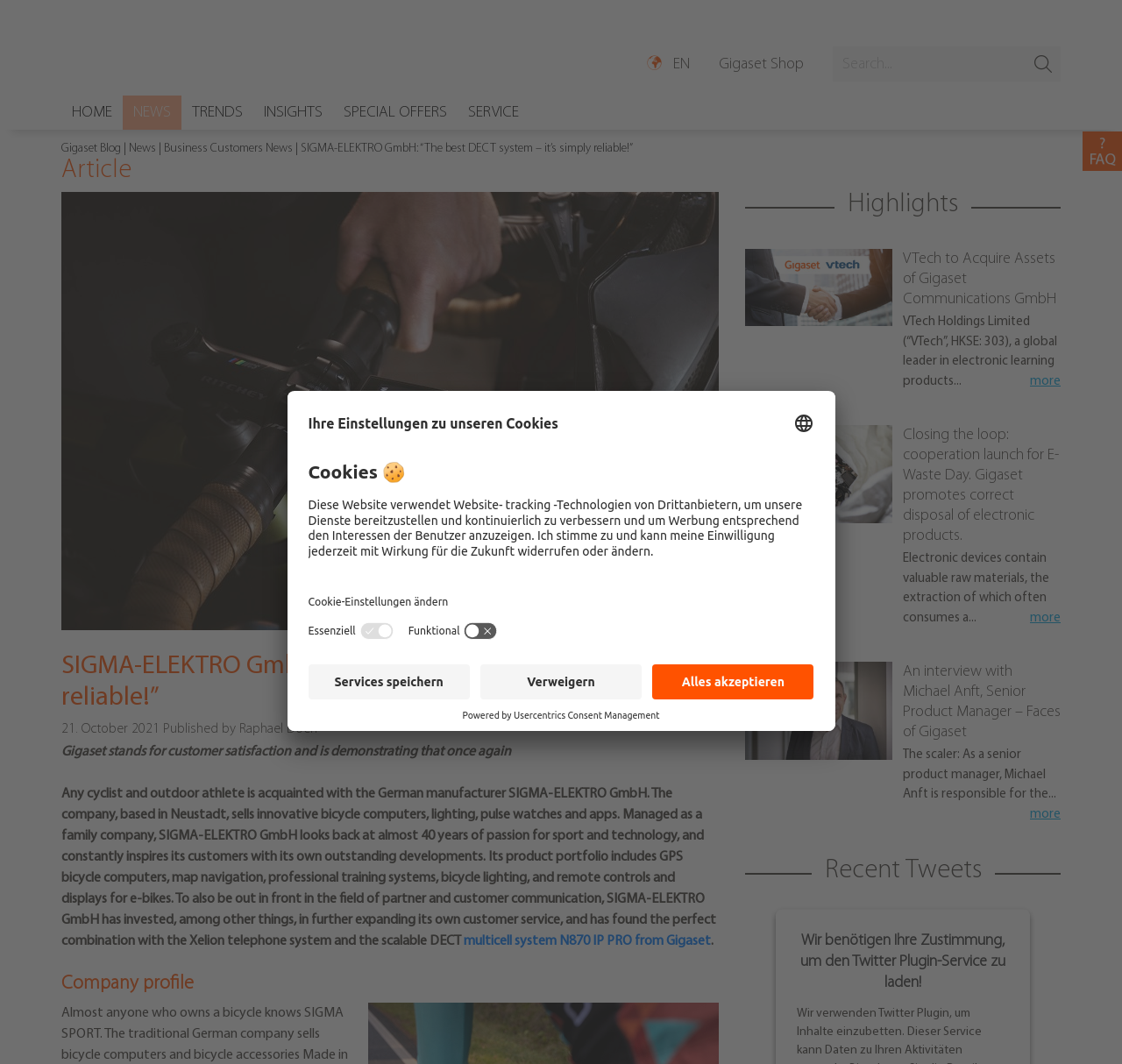Can you find the bounding box coordinates of the area I should click to execute the following instruction: "Search for something"?

[0.742, 0.044, 0.945, 0.077]